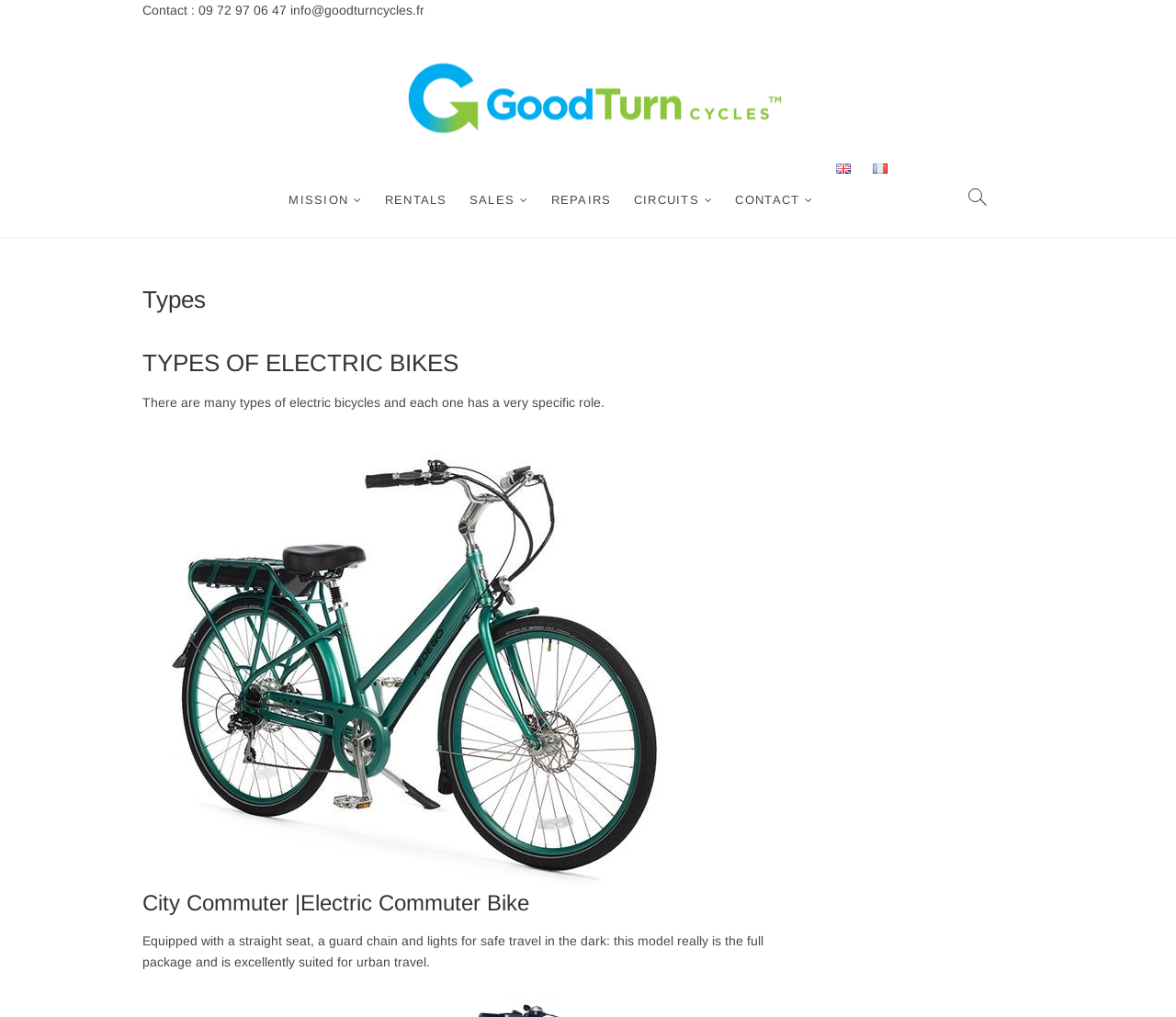Provide a comprehensive description of the webpage.

The webpage is about GOODTURN CYCLES, a company that deals with electric bicycles. At the top left corner, there is a complementary section with a contact information, including a phone number and an email address. Next to it, there is a logo of GOODTURN CYCLES, which is also a link. 

Below the logo, there is a main heading that reads "GOODTURN CYCLES". Underneath the heading, there is a main menu navigation section that contains links to different pages, including "MISSION", "RENTALS", "SALES", "REPAIRS", "CIRCUITS", "CONTACT", and language options "English" and "Français". Each language option has a corresponding flag icon.

To the right of the main menu, there is a button. Below the button, there is a header section that contains several headings and paragraphs. The main heading reads "TYPES OF ELECTRIC BIKES", and the subheading reads "There are many types of electric bicycles and each one has a very specific role." 

Below the subheading, there is a figure, likely an image of an electric bicycle. The first type of electric bicycle described is the "City Commuter |Electric Commuter Bike", which is equipped with a straight seat, a guard chain, and lights for safe travel in the dark. This model is suited for urban travel.